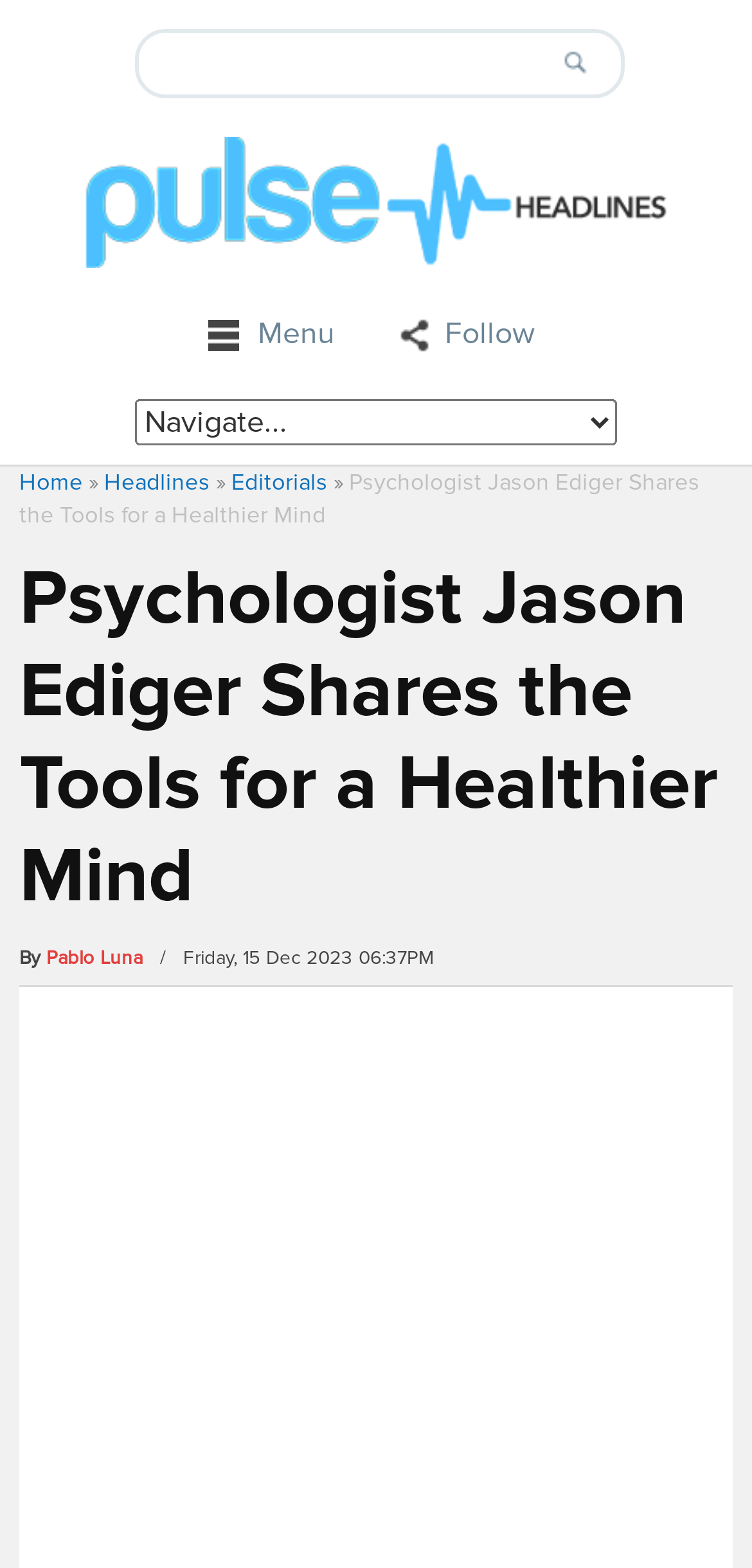Highlight the bounding box of the UI element that corresponds to this description: "Menu".

[0.276, 0.2, 0.445, 0.224]